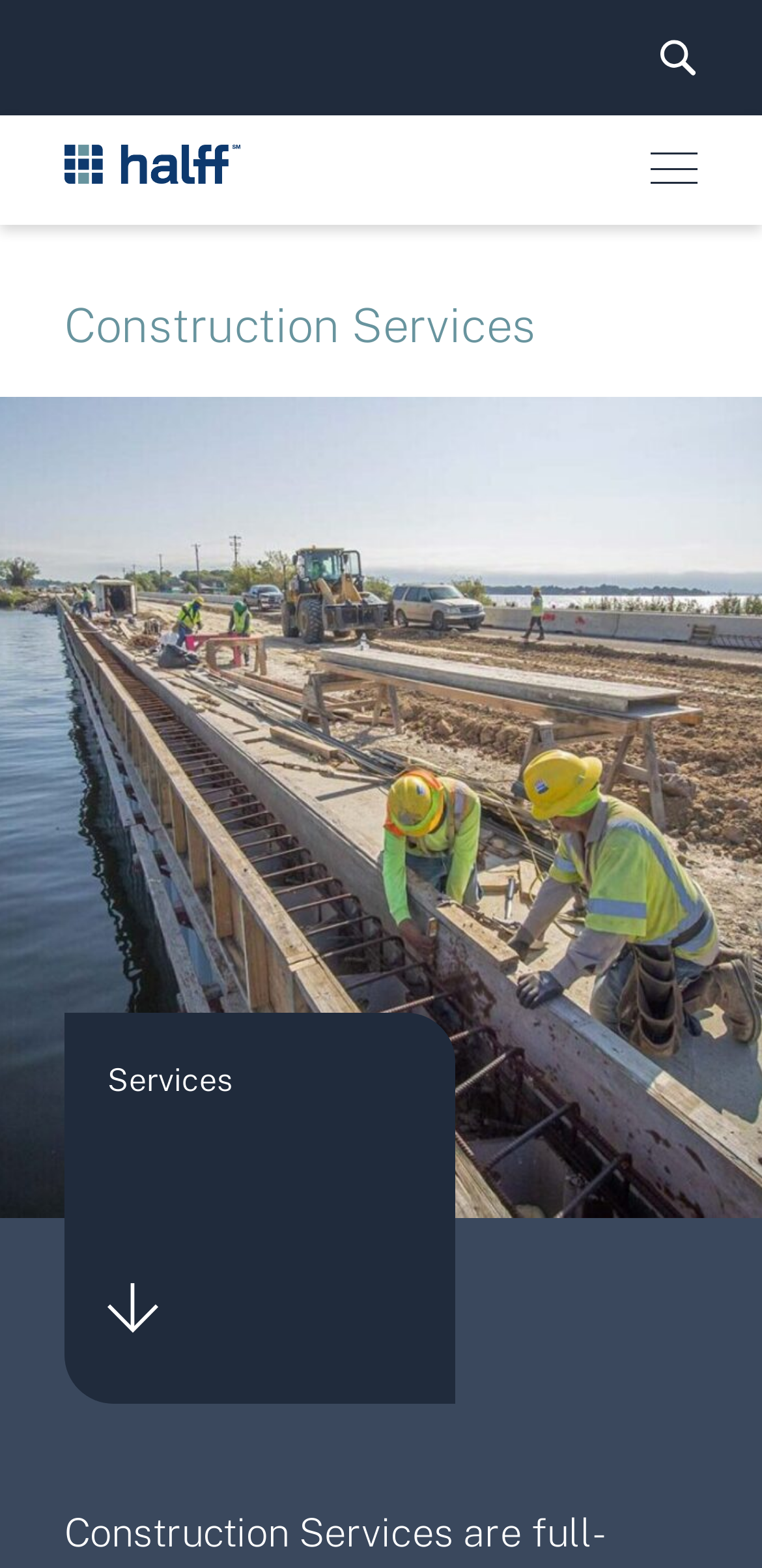Use a single word or phrase to answer the question: What is the second-level heading?

Services